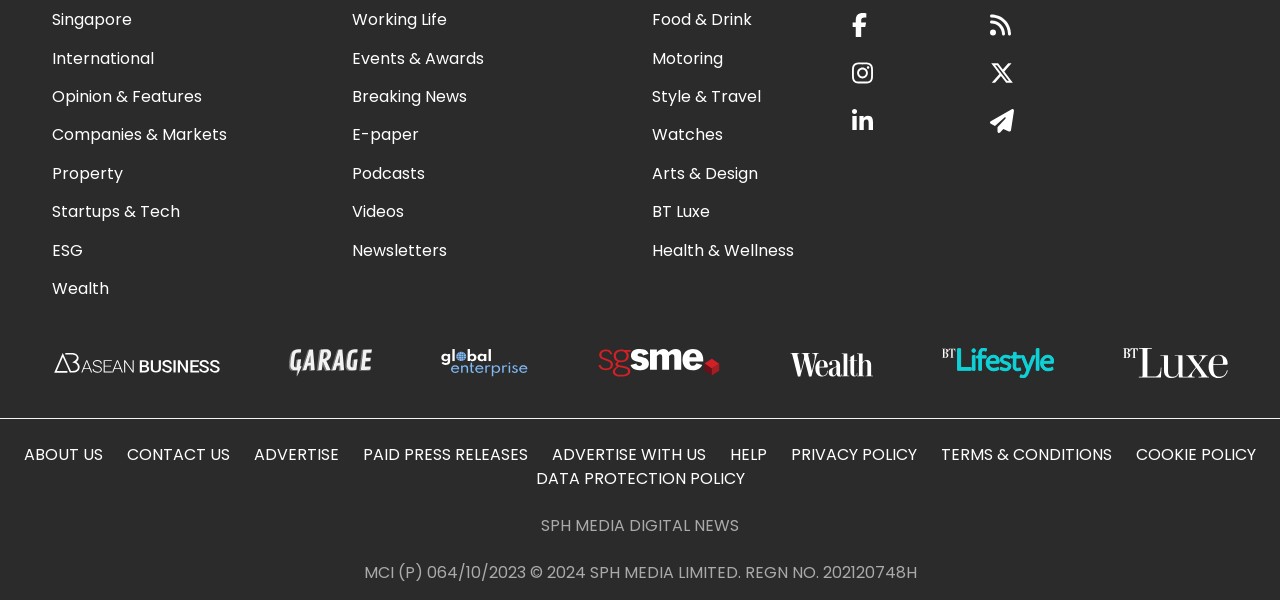Determine the bounding box coordinates for the clickable element to execute this instruction: "Visit Asean Business". Provide the coordinates as four float numbers between 0 and 1, i.e., [left, top, right, bottom].

[0.041, 0.582, 0.172, 0.629]